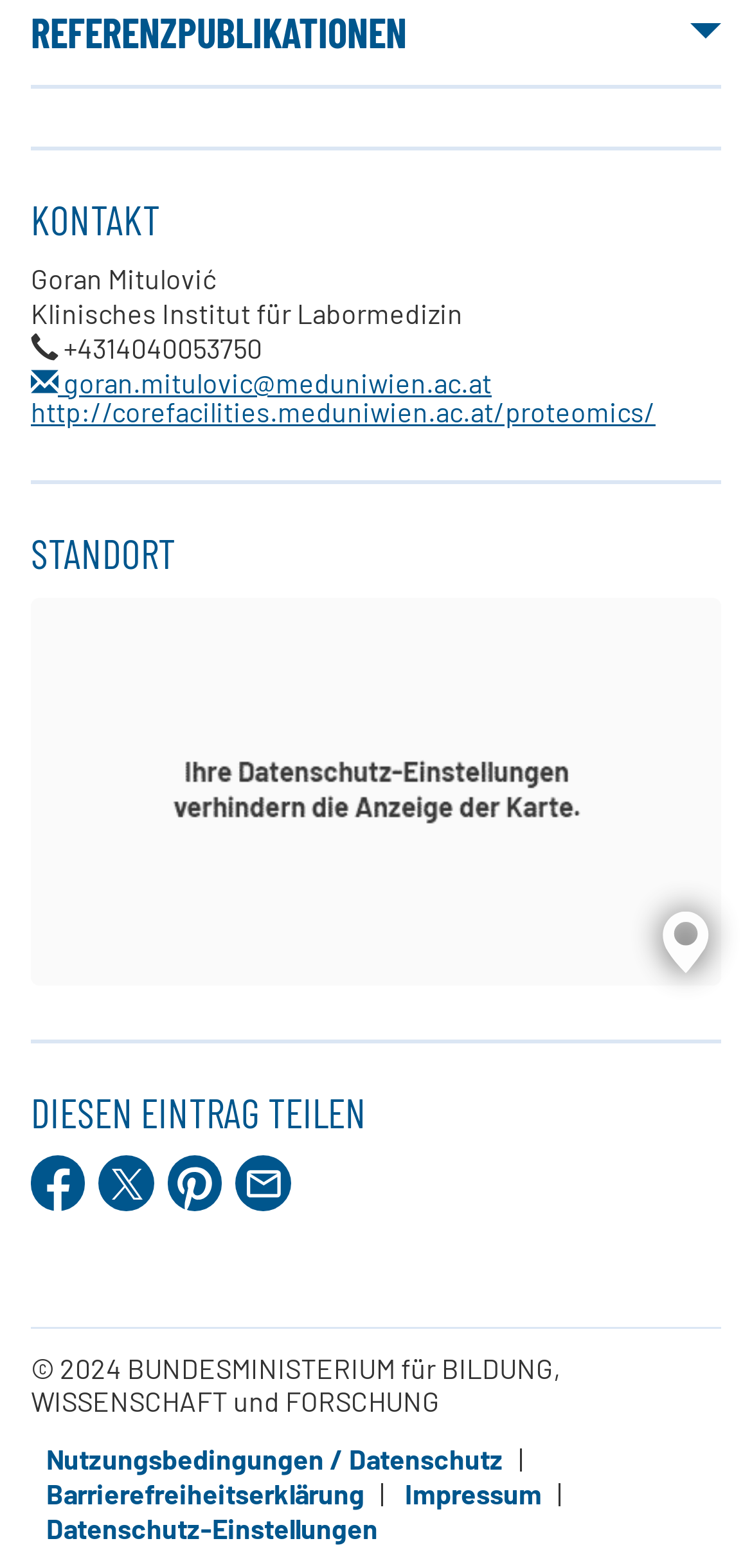From the webpage screenshot, predict the bounding box of the UI element that matches this description: "Nutzungsbedingungen / Datenschutz".

[0.062, 0.92, 0.669, 0.941]